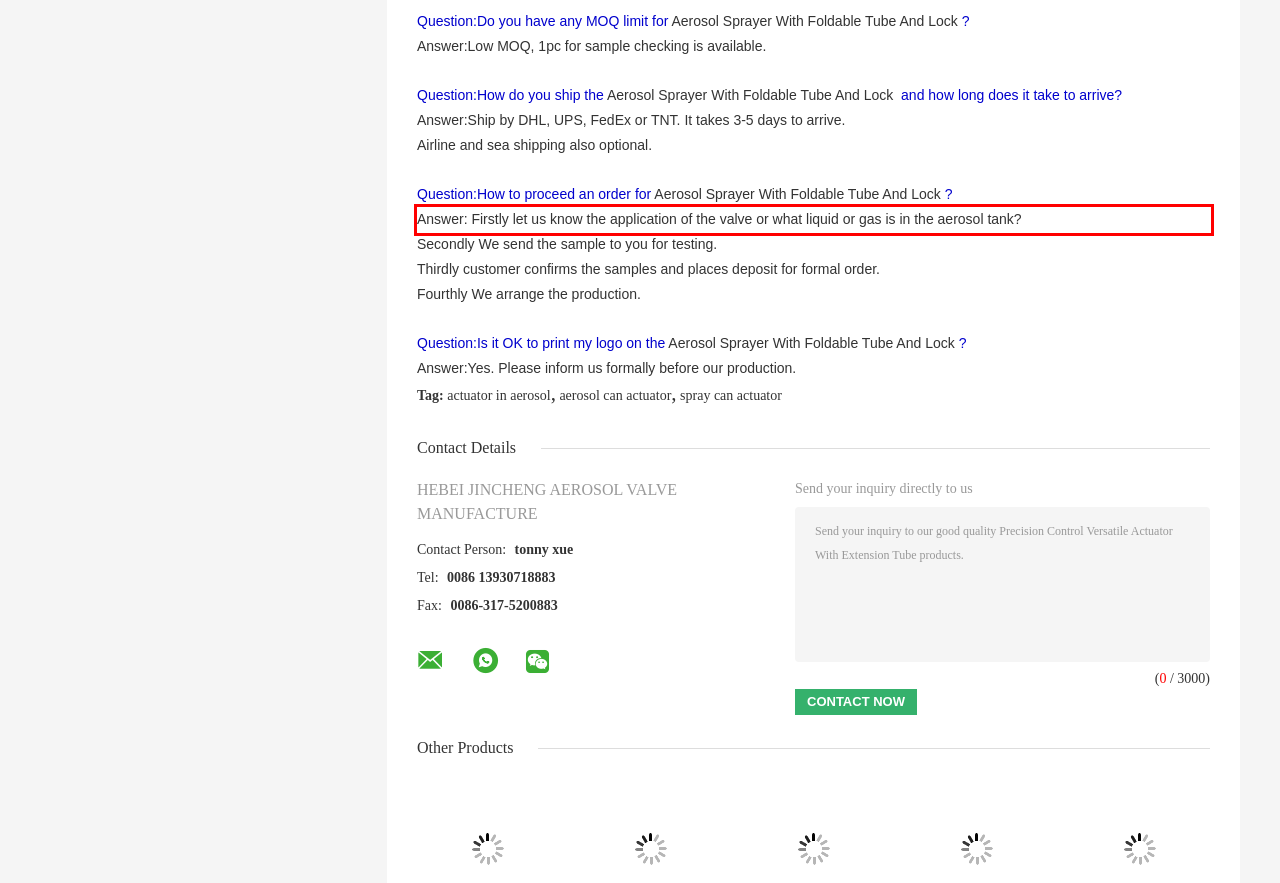You are provided with a screenshot of a webpage that includes a red bounding box. Extract and generate the text content found within the red bounding box.

Answer: Firstly let us know the application of the valve or what liquid or gas is in the aerosol tank?